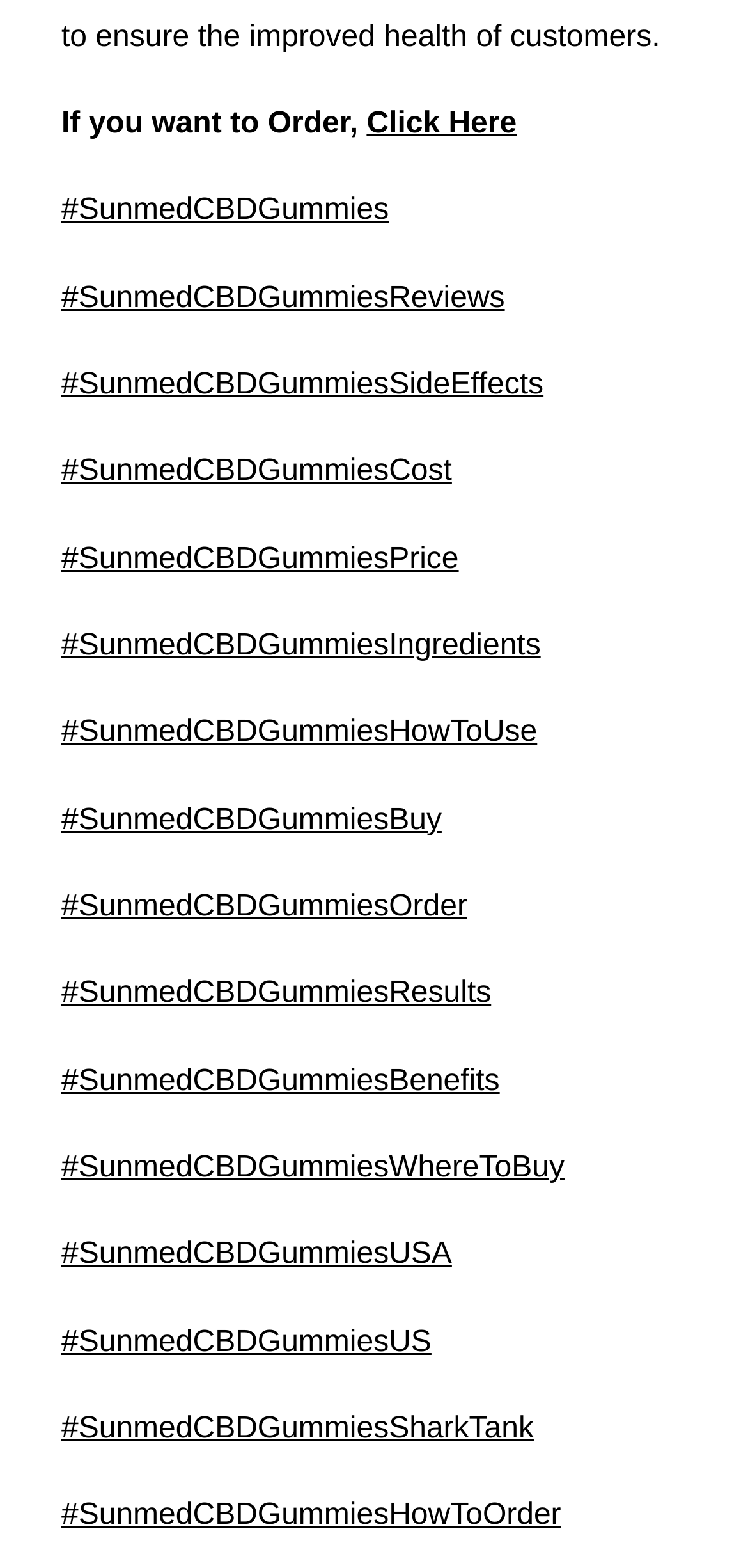Identify the bounding box coordinates of the section that should be clicked to achieve the task described: "Learn how to use Sunmed CBD Gummies".

[0.082, 0.457, 0.718, 0.478]